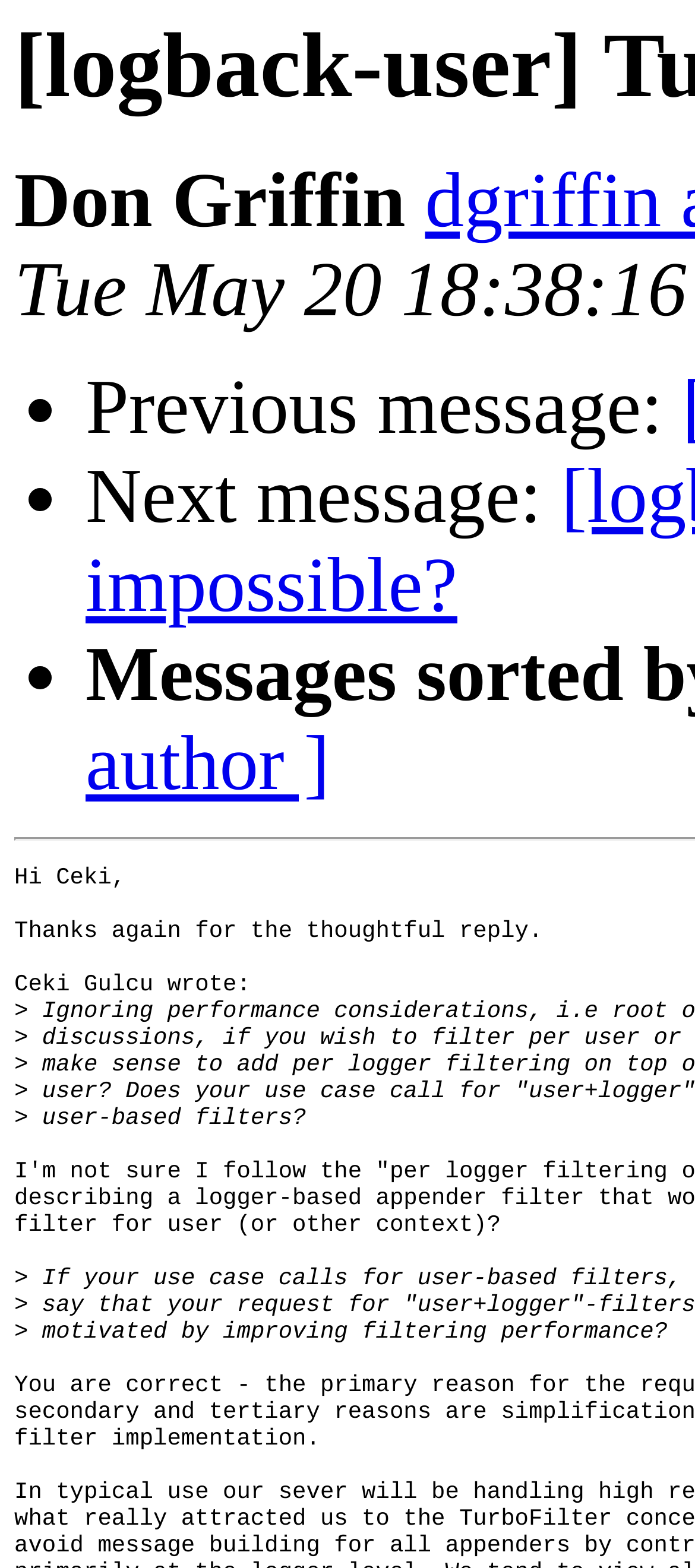Give a detailed explanation of the elements present on the webpage.

The webpage appears to be a discussion forum or email thread, with a focus on the topic of TurboFilter scope. At the top, there is a header with the name "Don Griffin". Below the header, there are three bullet points, each with a brief description: "Previous message:", "Next message:", and a third bullet point without text. 

Below these bullet points, there is a message from someone, addressed to "Ceki", expressing gratitude for a thoughtful reply. The message is followed by a quote from Ceki Gulcu, which is indented and prefixed with a greater-than symbol (>). The quoted text discusses user-based filters and their motivation for improving filtering performance.